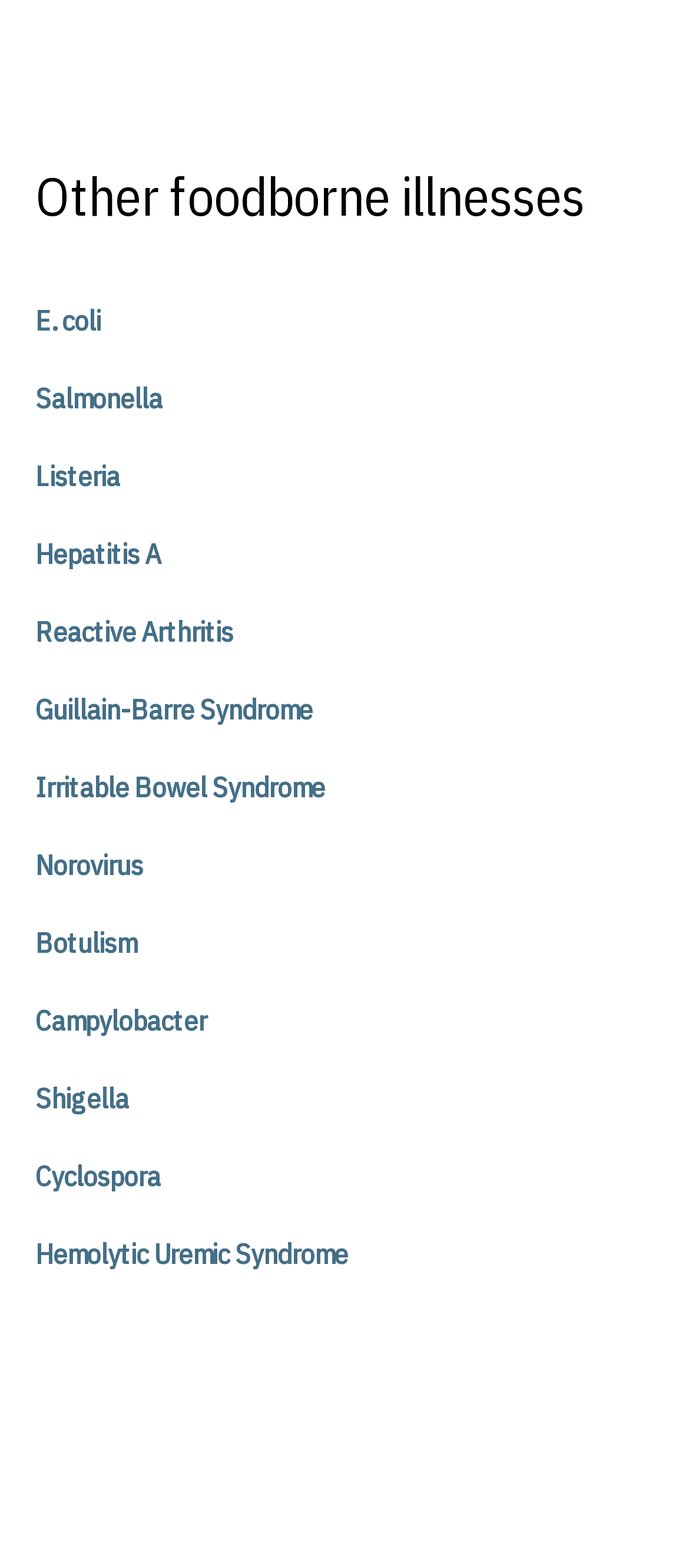Is Botulism a foodborne illness related to bacteria?
Can you provide a detailed and comprehensive answer to the question?

I checked the list of links under the heading 'Other foodborne illnesses' and found that 'Botulism' is one of the listed foodborne illnesses, and based on my understanding, Botulism is a foodborne illness caused by bacteria.